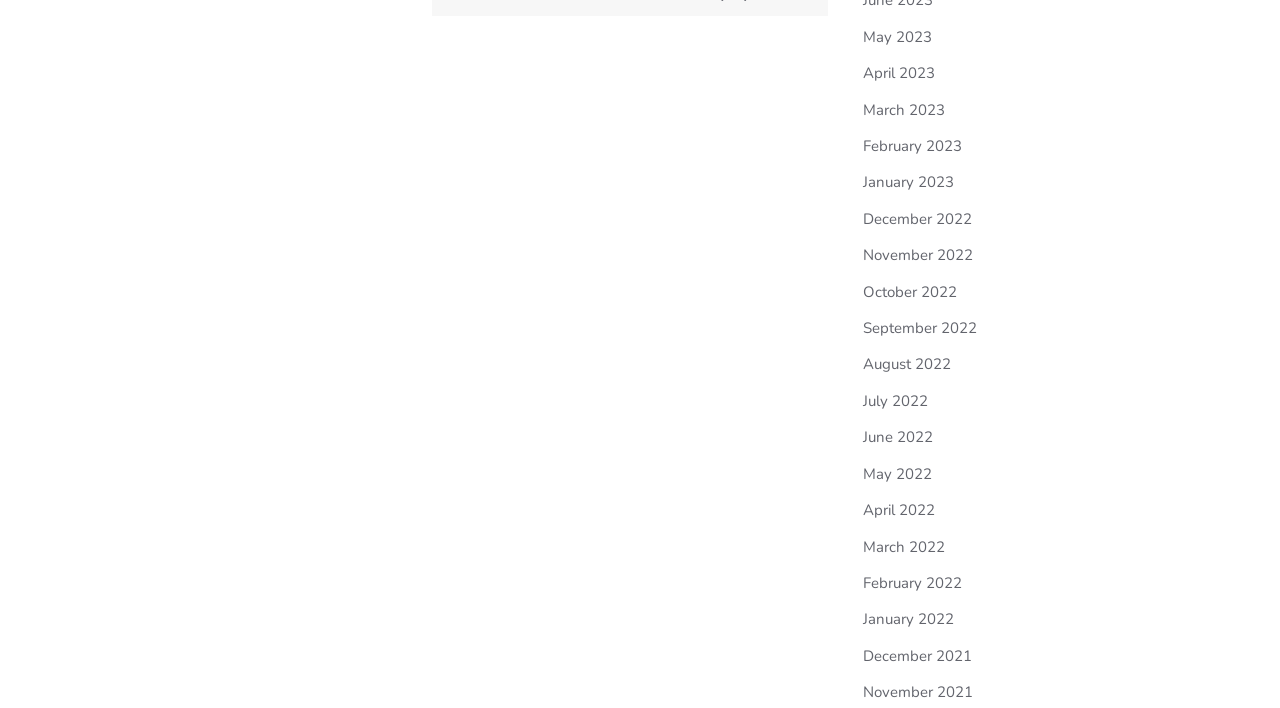Please pinpoint the bounding box coordinates for the region I should click to adhere to this instruction: "View December 2021".

[0.674, 0.912, 0.76, 0.94]